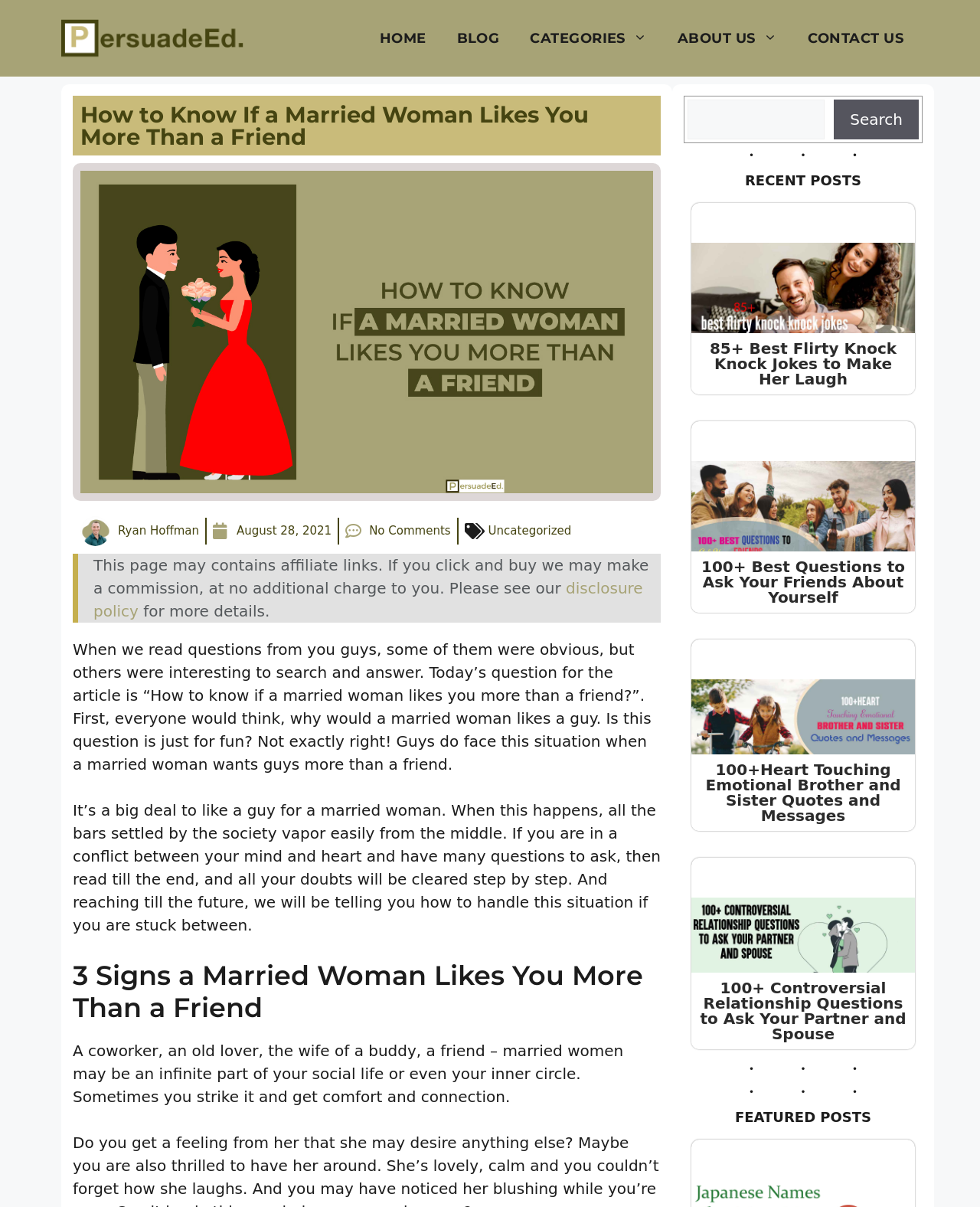Convey a detailed summary of the webpage, mentioning all key elements.

The webpage is an article titled "How to Know If a Married Woman Likes You More Than a Friend" on a website called PersudeEd. At the top, there is a banner with the site's logo and a navigation menu with links to HOME, BLOG, CATEGORIES, ABOUT US, and CONTACT US. Below the navigation menu, there is a large heading with the article title, accompanied by an image.

To the right of the article title, there is a section with the author's name, Ryan Hoffman, and the date of publication, August 28, 2021. Below this section, there is a blockquote with a disclaimer about affiliate links.

The main content of the article starts with a brief introduction, followed by a heading "3 Signs a Married Woman Likes You More Than a Friend". The article is divided into several paragraphs, discussing the topic in detail.

On the right side of the page, there is a search bar with a search button. Below the search bar, there is a separator line, followed by a section titled "RECENT POSTS" with four article links. Each article link has a title and a brief summary.

Further down the page, there are two more separator lines, followed by a section titled "FEATURED POSTS".